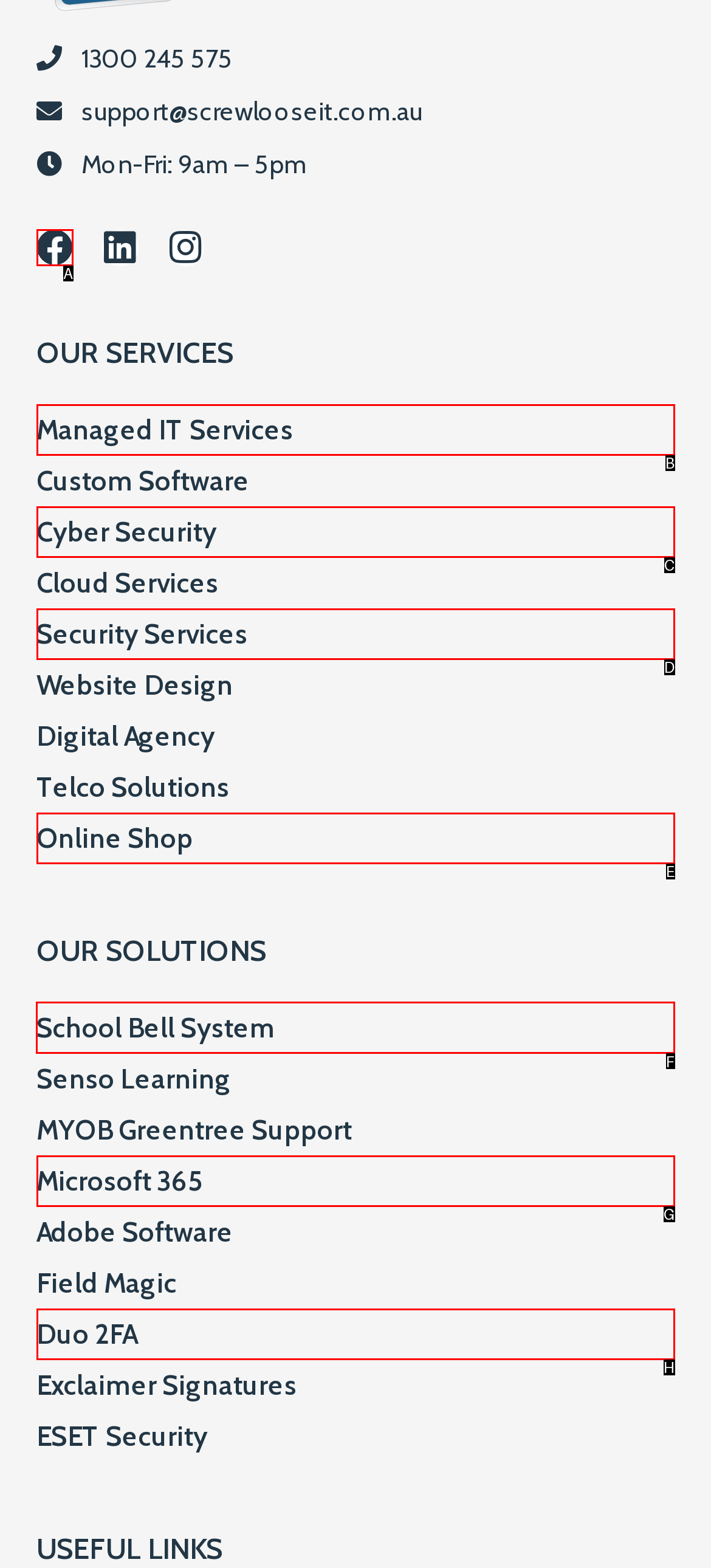Choose the UI element to click on to achieve this task: Explore School Bell System. Reply with the letter representing the selected element.

F